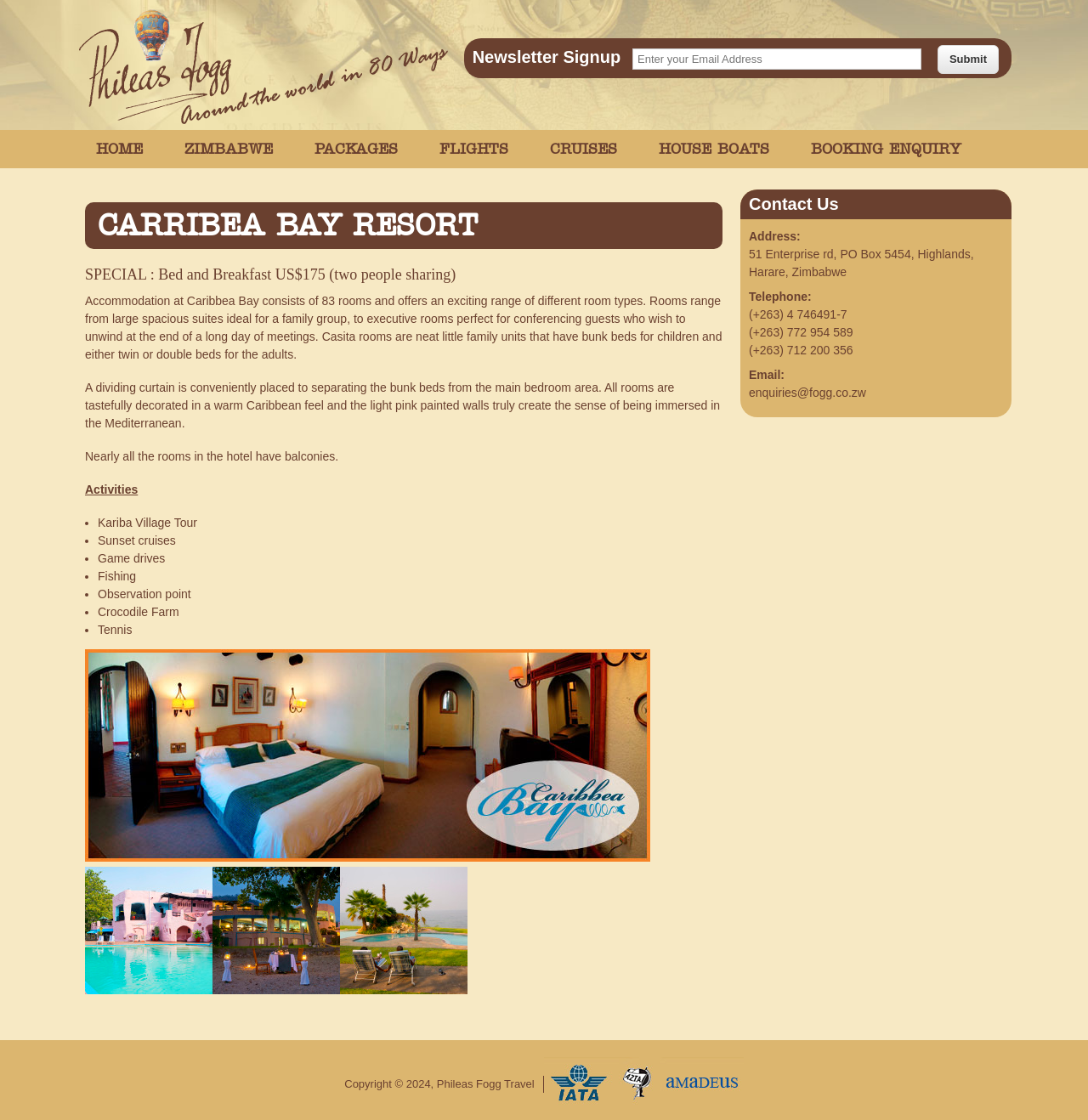What is the special offer for Bed and Breakfast?
Using the image as a reference, answer with just one word or a short phrase.

US$175